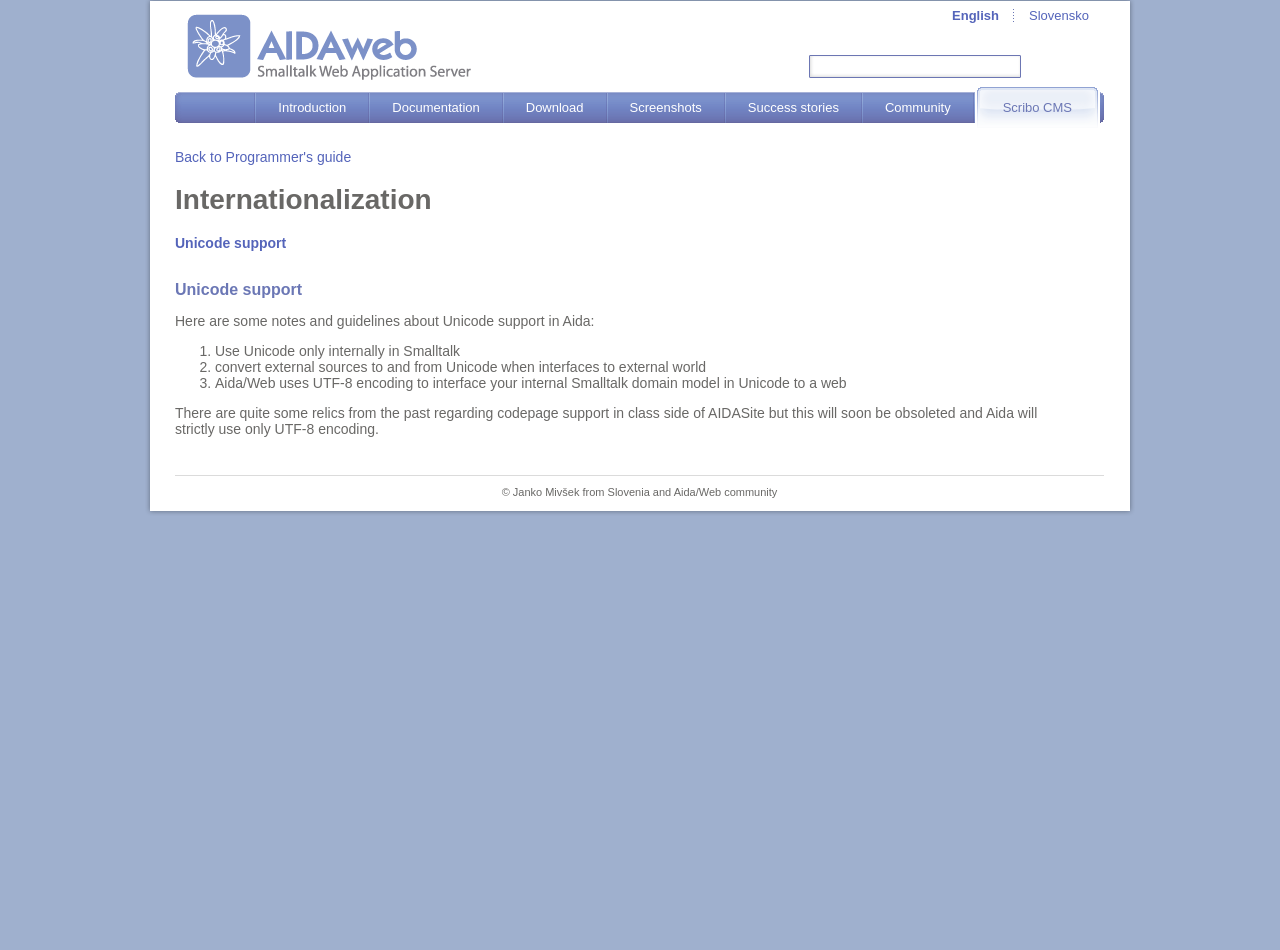Please find the bounding box coordinates of the clickable region needed to complete the following instruction: "Click the 'English' language option". The bounding box coordinates must consist of four float numbers between 0 and 1, i.e., [left, top, right, bottom].

[0.744, 0.008, 0.78, 0.024]